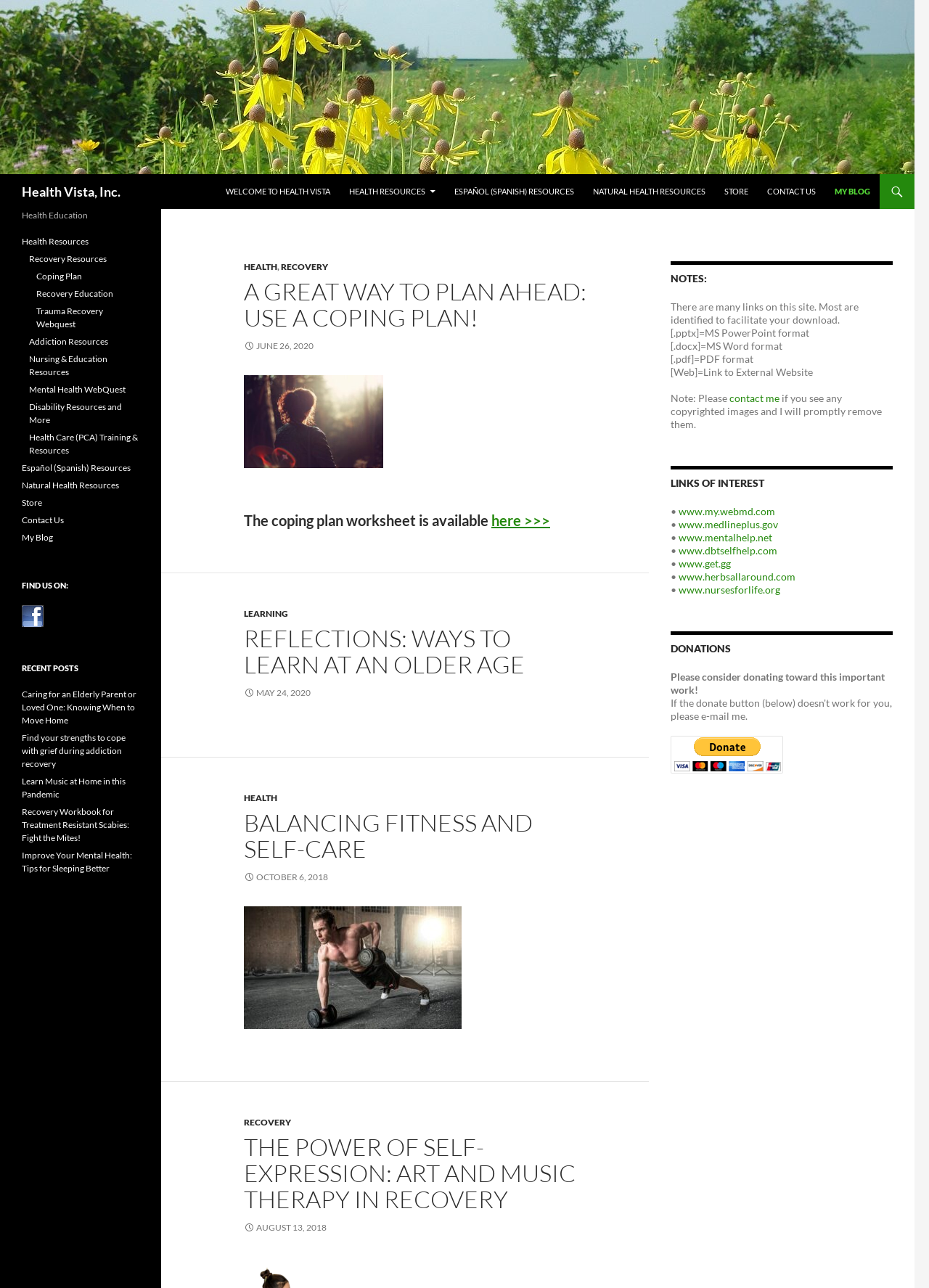Identify the bounding box coordinates of the region that needs to be clicked to carry out this instruction: "Donate with PayPal". Provide these coordinates as four float numbers ranging from 0 to 1, i.e., [left, top, right, bottom].

[0.722, 0.571, 0.843, 0.601]